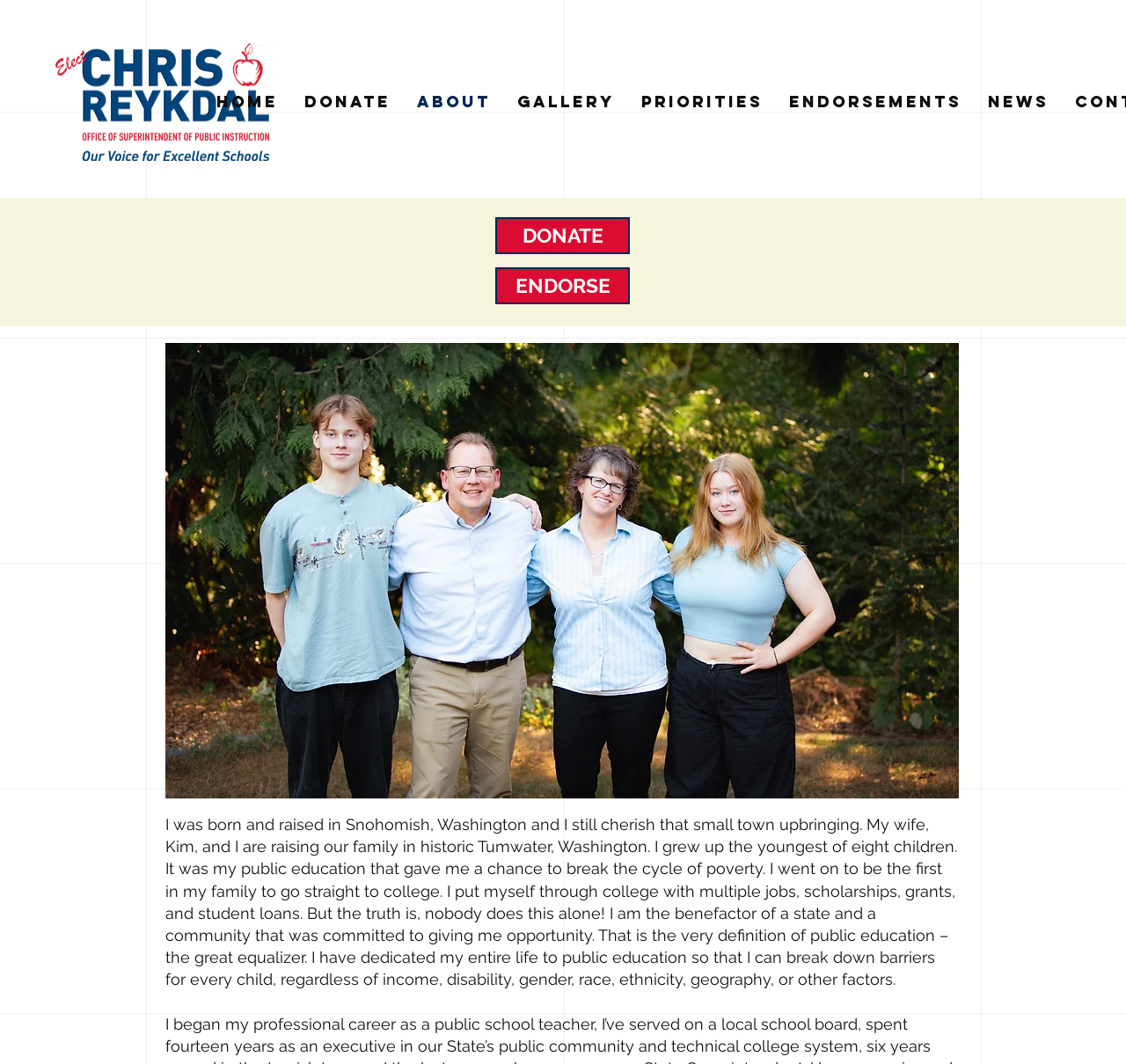Provide your answer in a single word or phrase: 
How many calls-to-action are there on the webpage?

2